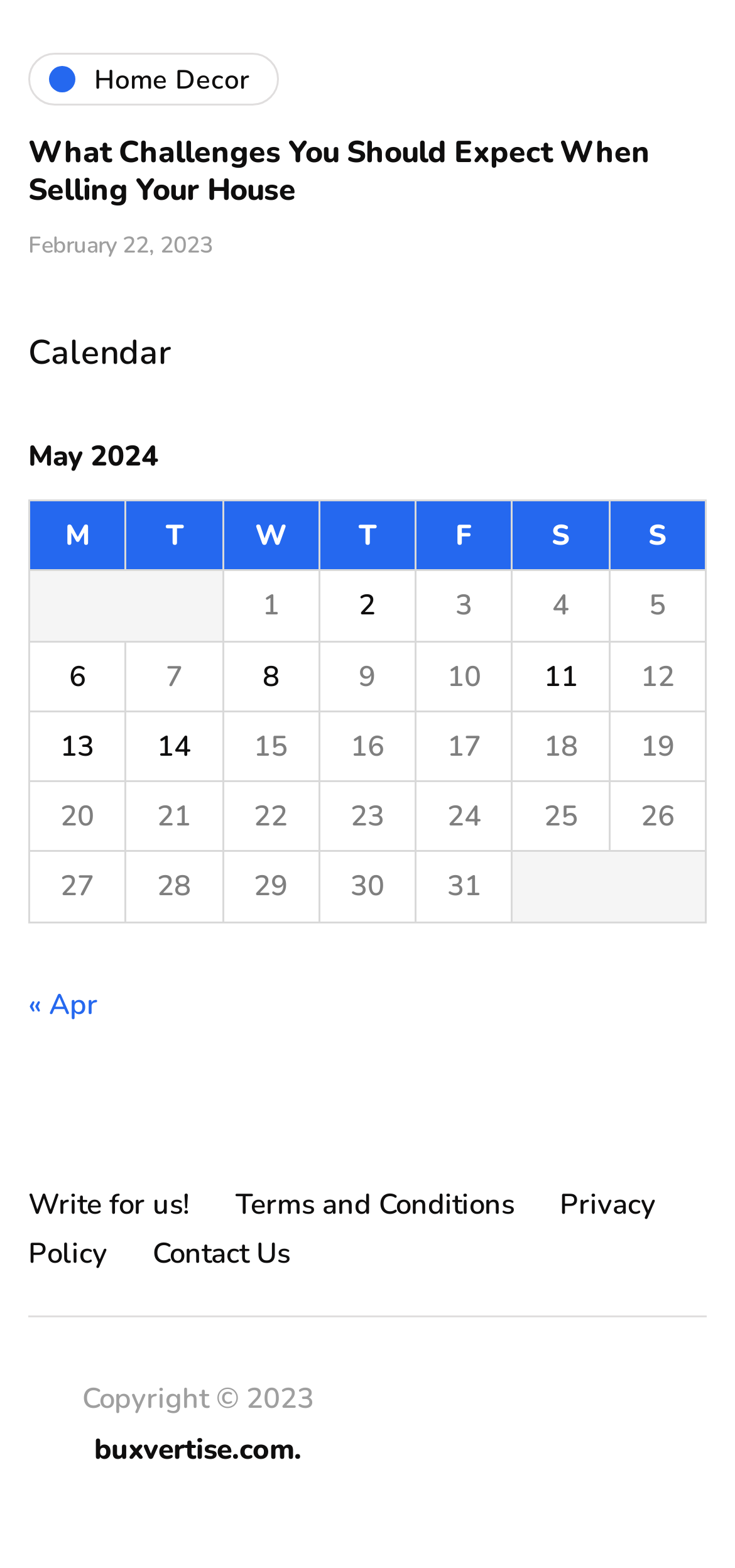Using the description: "Write for us!", identify the bounding box of the corresponding UI element in the screenshot.

[0.038, 0.756, 0.259, 0.78]